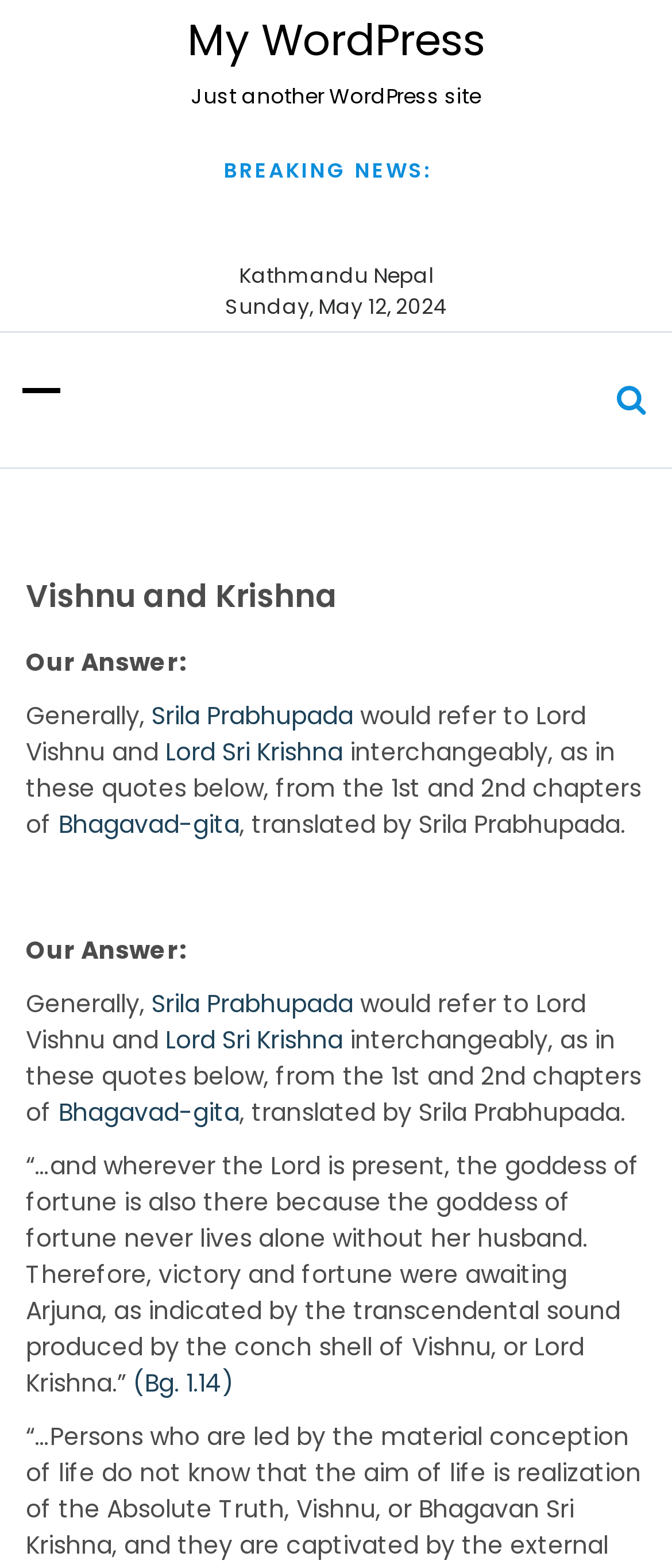Describe all significant elements and features of the webpage.

The webpage is titled "Vishnu and Krishna – My WordPress" and has a heading "My WordPress" at the top left corner. Below the heading is a link with the same text. To the right of the heading is a static text "Just another WordPress site".

Further down, there is a breaking news section with a static text "BREAKING NEWS:" followed by "Kathmandu Nepal" and "Sunday, May 12, 2024" on the same line.

On the left side of the page, there are three links with no text, stacked vertically. On the right side, there is another link with no text.

The main content of the page is divided into two sections. The first section has a heading "Vishnu and Krishna" at the top. Below the heading, there is a static text "Our Answer:" followed by a paragraph of text that discusses how Srila Prabhupada refers to Lord Vishnu and Lord Sri Krishna interchangeably. The paragraph includes links to "Srila Prabhupada", "Lord Sri Krishna", and "Bhagavad-gita".

The second section is similar to the first, with the same heading and paragraph structure. The paragraph discusses the same topic, with the same links, and an additional quote from the Bhagavad-gita.

At the bottom of the page, there is a quote from the Bhagavad-gita, with a link to "(Bg. 1.14)" at the end.